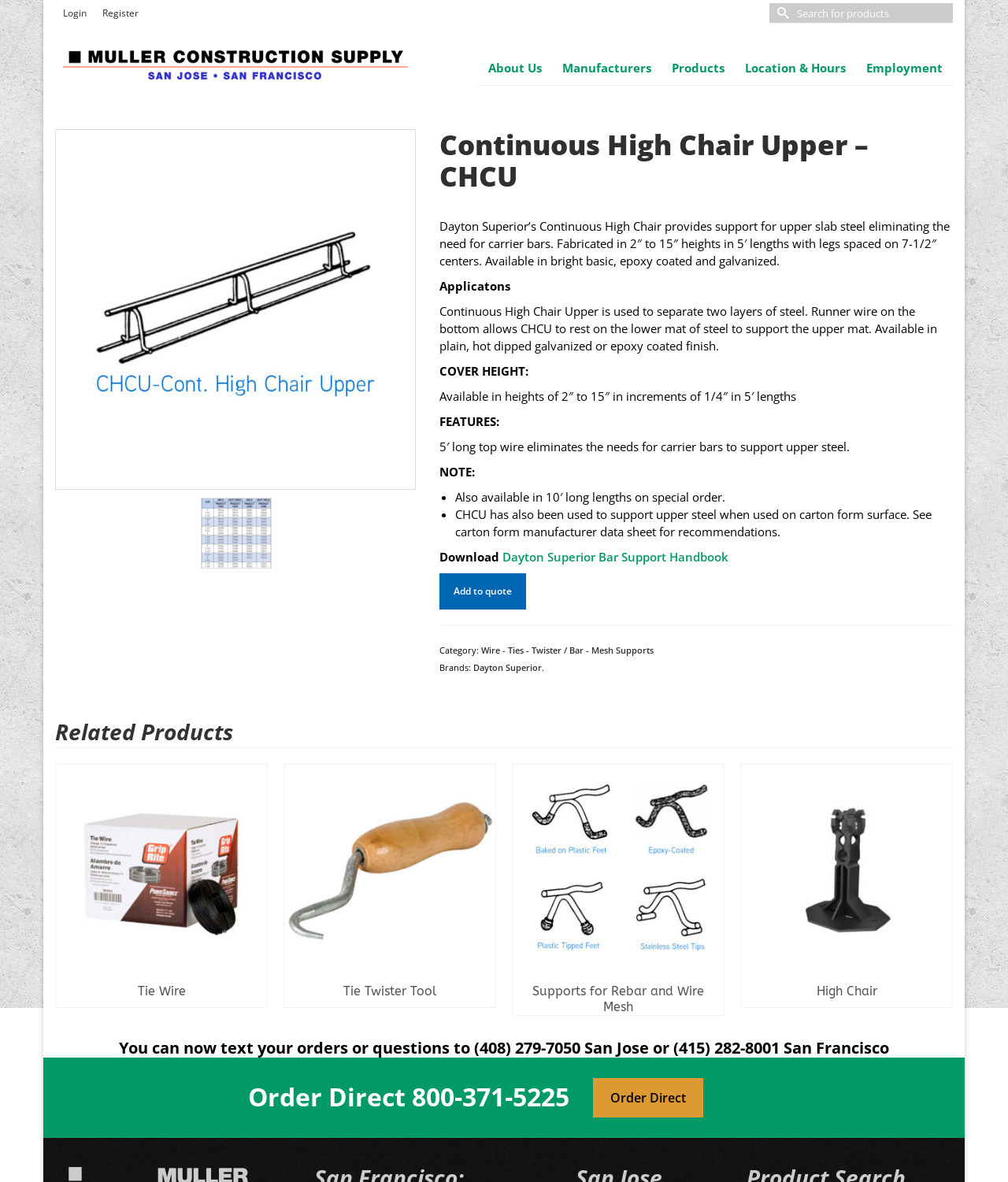Answer the question briefly using a single word or phrase: 
What is the phone number for ordering directly?

800-371-5225